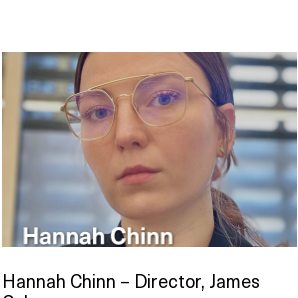Describe all the elements and aspects of the image comprehensively.

This image features Hannah Chinn, the Director at James Cohan. She is depicted with a serious expression, wearing stylish round glasses that complement her professional demeanor. The background shows a blurred interior, suggesting a contemporary art environment, which aligns with her role in the art world. A caption at the bottom identifies her position, reinforcing her influence in the contemporary art scene.